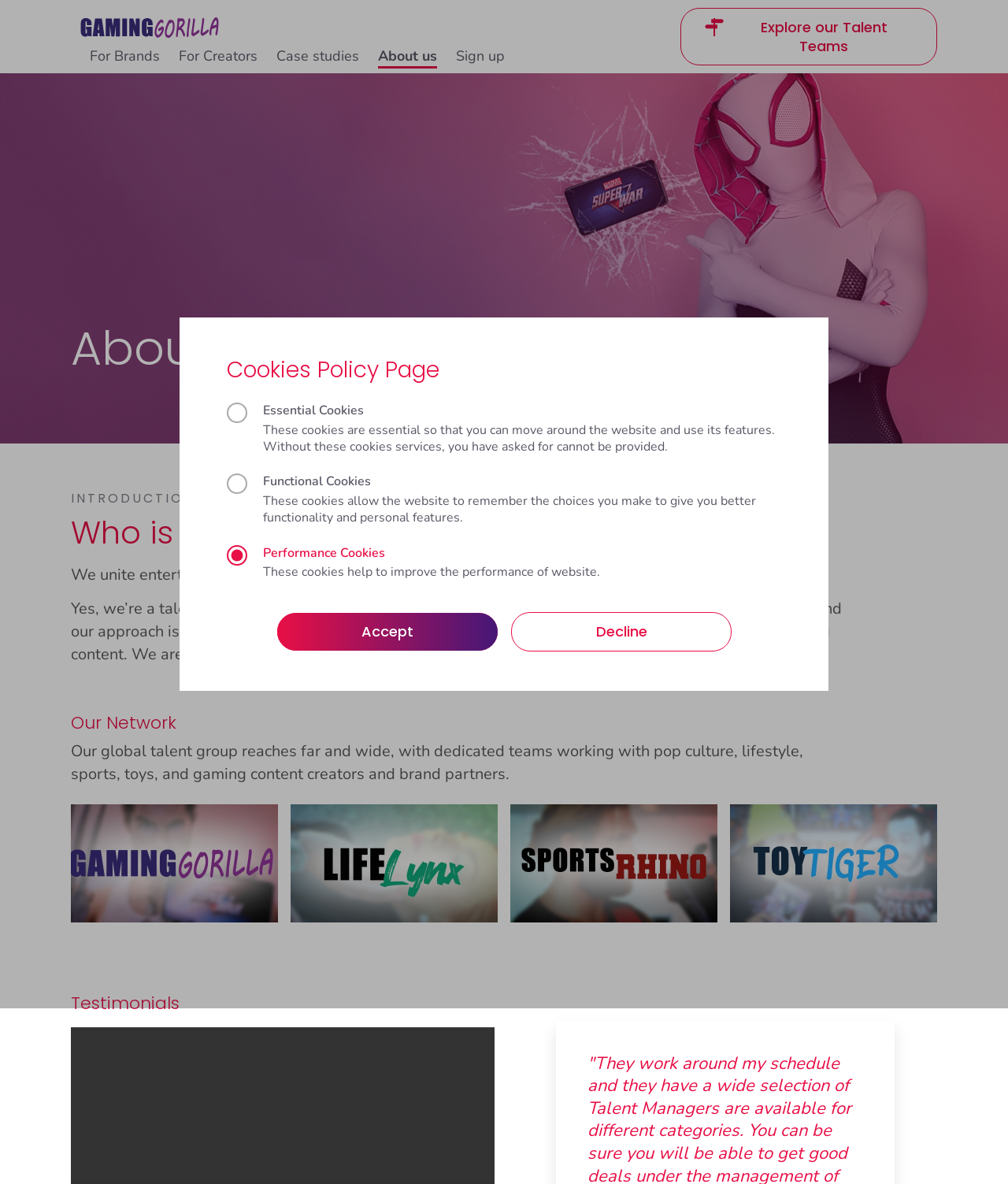Identify the bounding box coordinates of the area you need to click to perform the following instruction: "Explore our Talent Teams".

[0.675, 0.007, 0.93, 0.055]